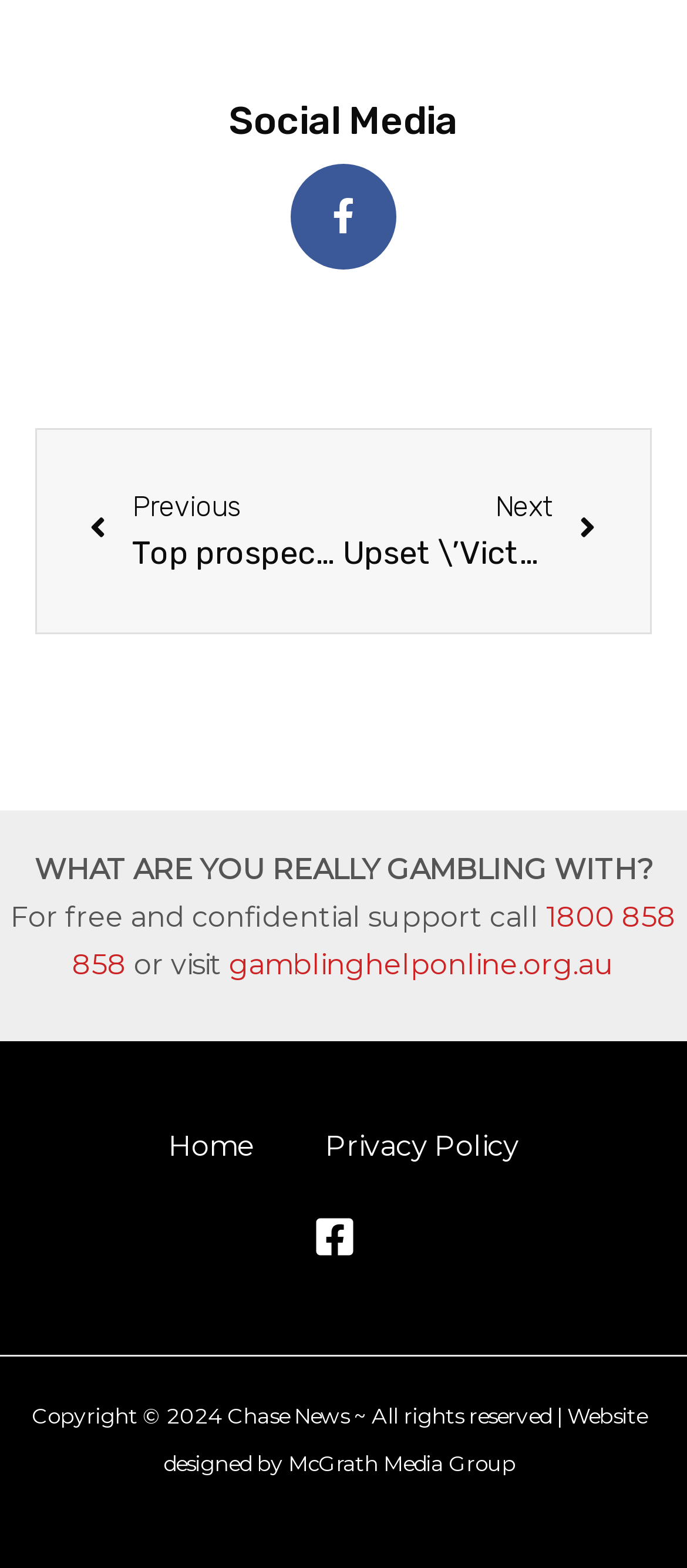What is the copyright year of the website?
Give a detailed response to the question by analyzing the screenshot.

I found the copyright year by looking at the StaticText element at the bottom of the webpage that says 'Copyright © 2024 Chase News ~ All rights reserved | Website designed by McGrath Media Group'.